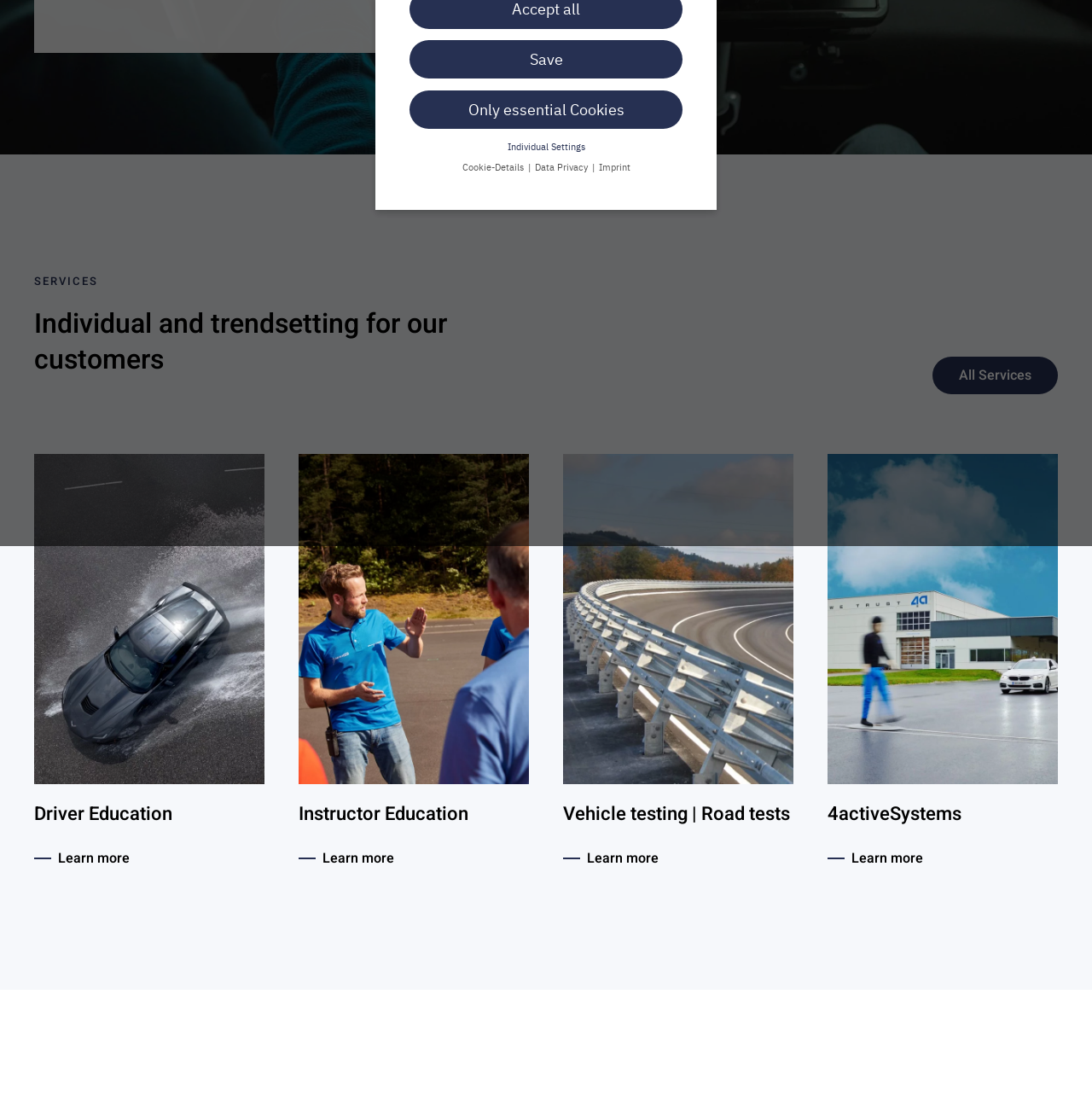Identify and provide the bounding box for the element described by: "Imprint".

[0.616, 0.544, 0.645, 0.554]